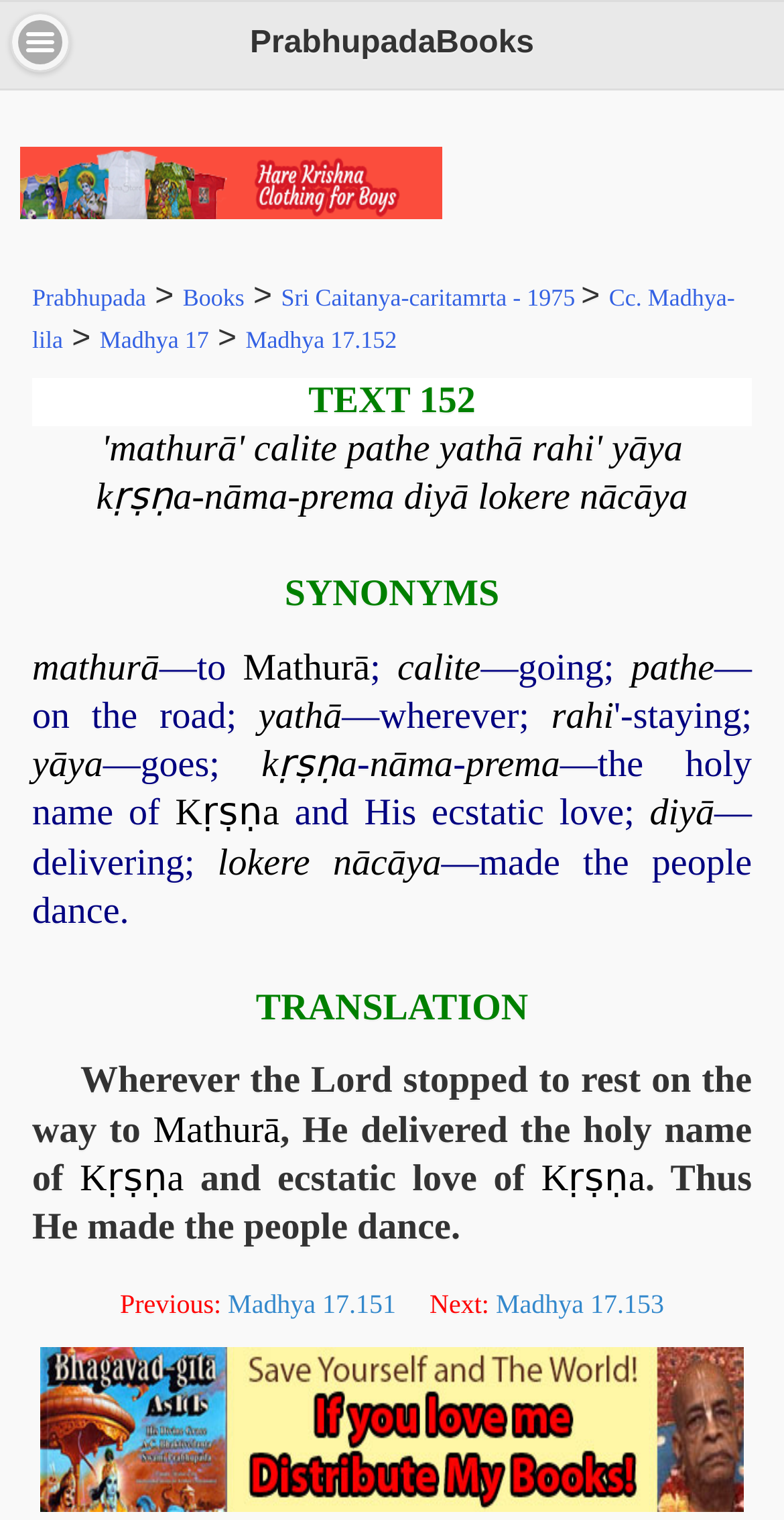Provide your answer in a single word or phrase: 
What is the image at the bottom of the webpage?

If you Love Me Distribute My Books -- Srila Prabhupada